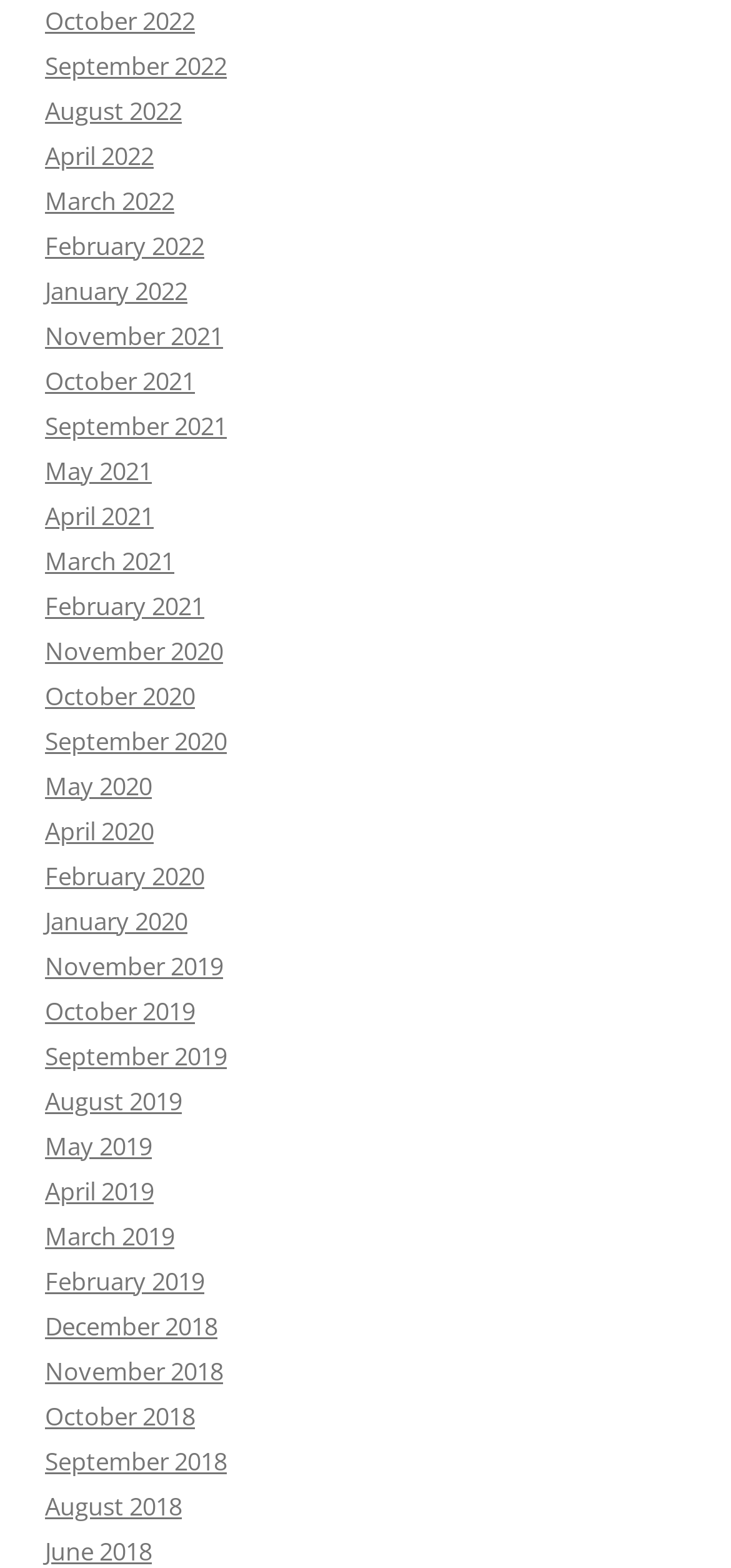Is there a link for July 2022?
Please answer the question with a detailed response using the information from the screenshot.

I examined the links on the webpage and did not find a link for 'July 2022'. The links are organized in a vertical list, and I checked each link to determine that 'July 2022' is not present.